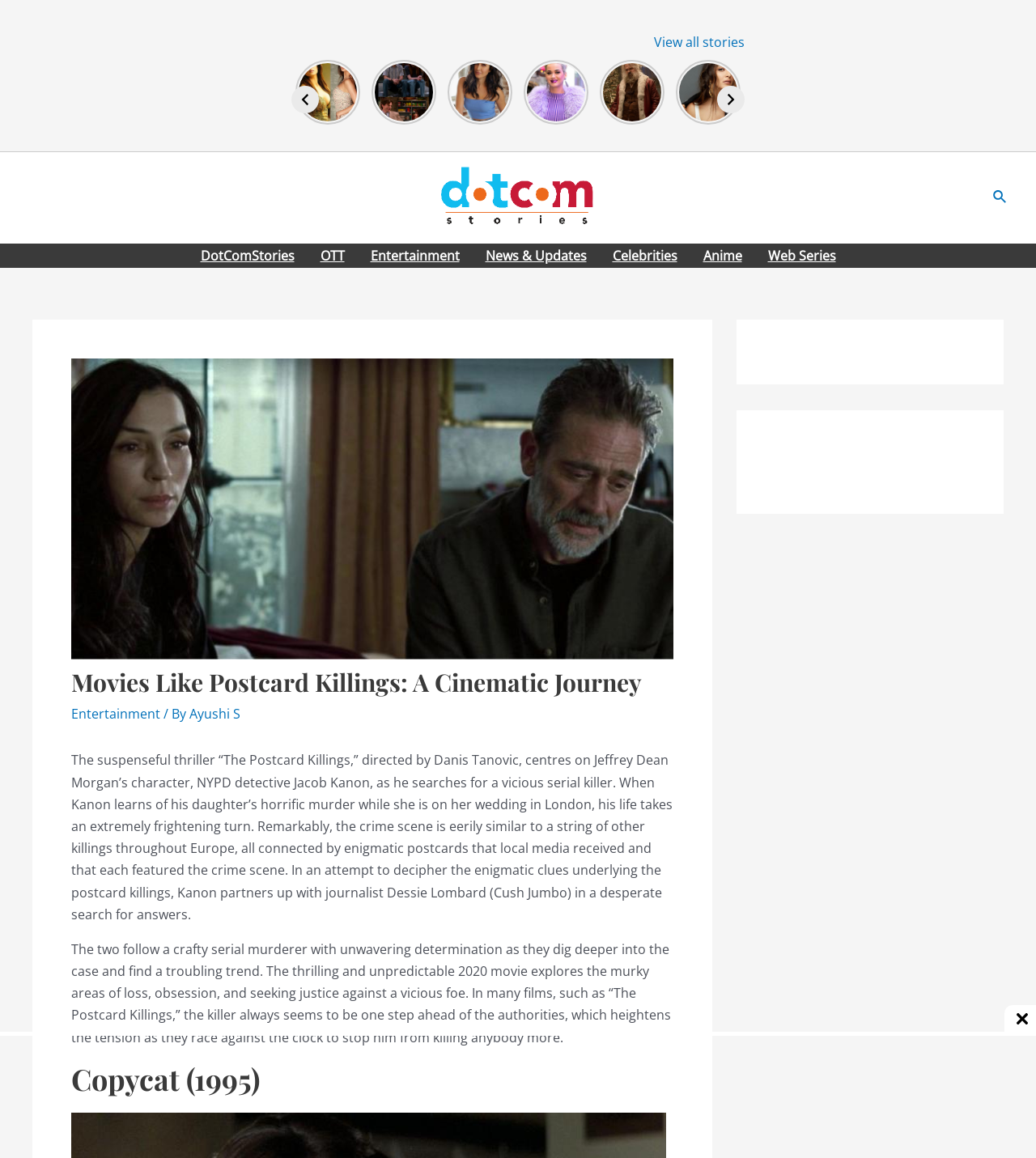Can you determine the bounding box coordinates of the area that needs to be clicked to fulfill the following instruction: "View all stories"?

[0.631, 0.029, 0.719, 0.044]